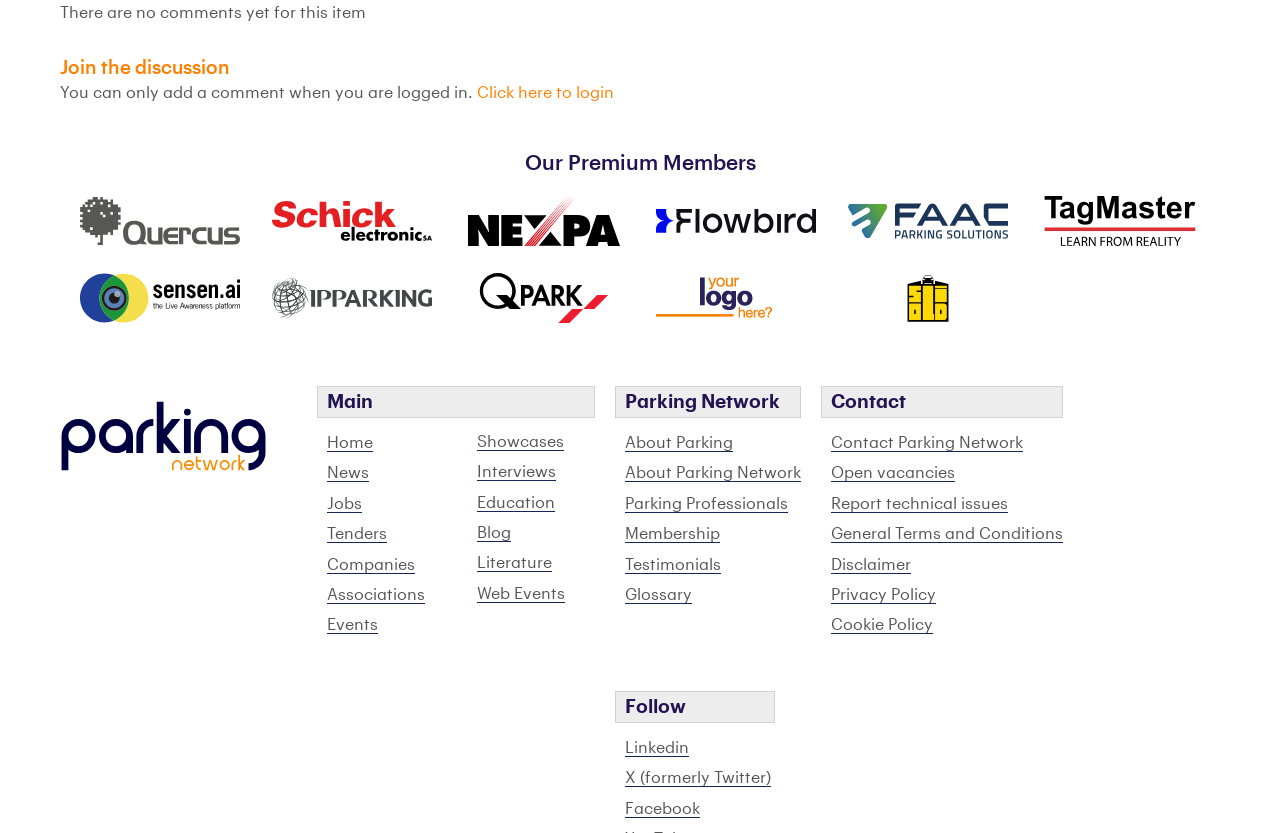Respond with a single word or phrase to the following question:
What social media platforms does Parking Network have a presence on?

Linkedin, X, Facebook